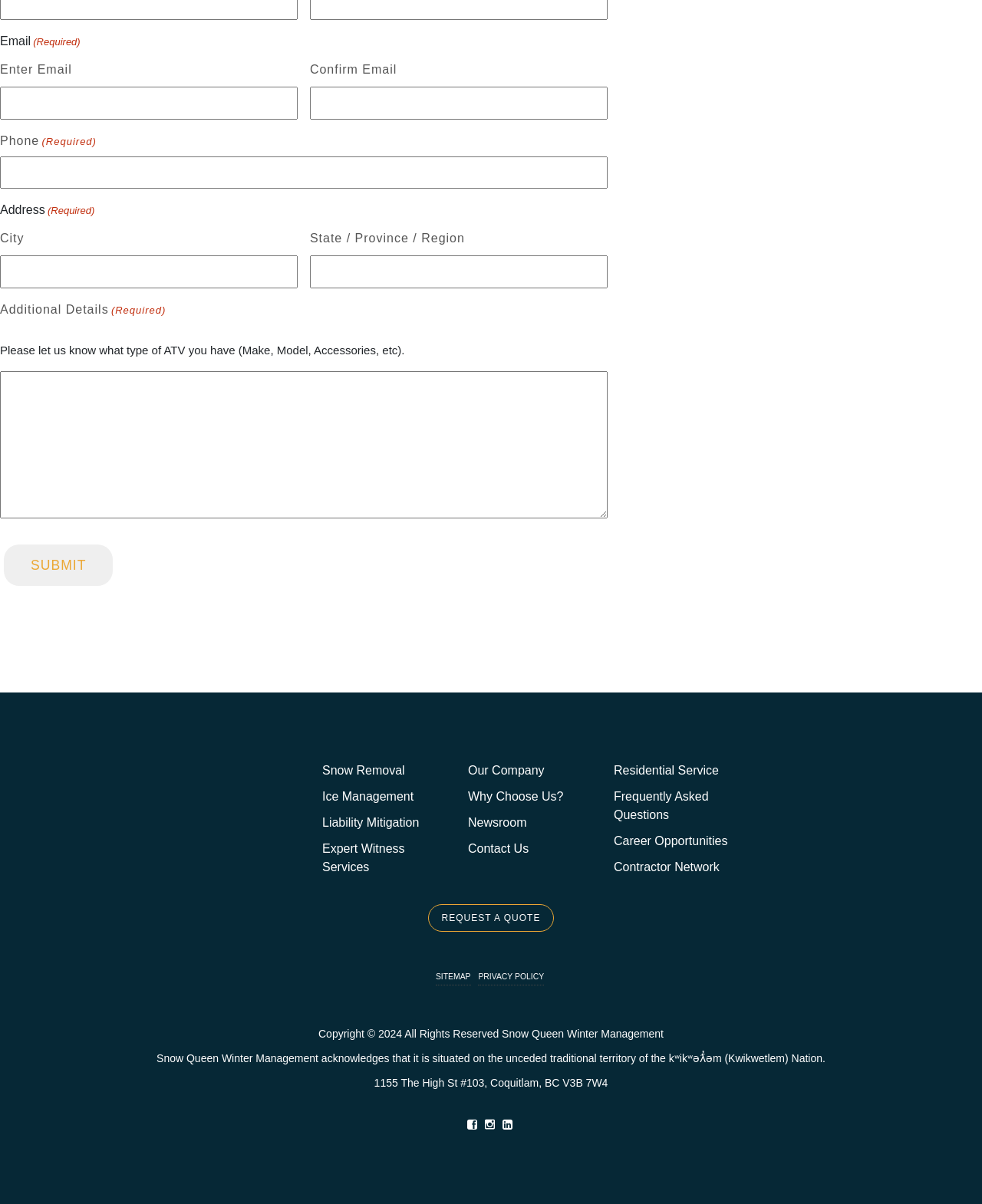What is the purpose of the 'Submit' button?
Using the information from the image, answer the question thoroughly.

The webpage has a 'Submit' button which is likely used to submit the form that contains fields such as email, phone, address, and additional details. Once the user fills in the required information, they can click the 'Submit' button to submit the form.